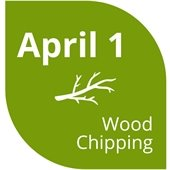Explain the image in a detailed and thorough manner.

This image represents an announcement for a community event titled "Wood Chipping," scheduled for April 1. The design features a vibrant green background, symbolizing environmental awareness and sustainability, with bold white text that clearly indicates the date and event name. A simple graphic of a branch emphasizes the focus on wood chipping, highlighting the event's objective to promote responsible yard waste disposal. This initiative is part of the "Celebrate Earth Month" activities organized by Willistown Township, aiming to engage residents in eco-friendly practices throughout the month of April.